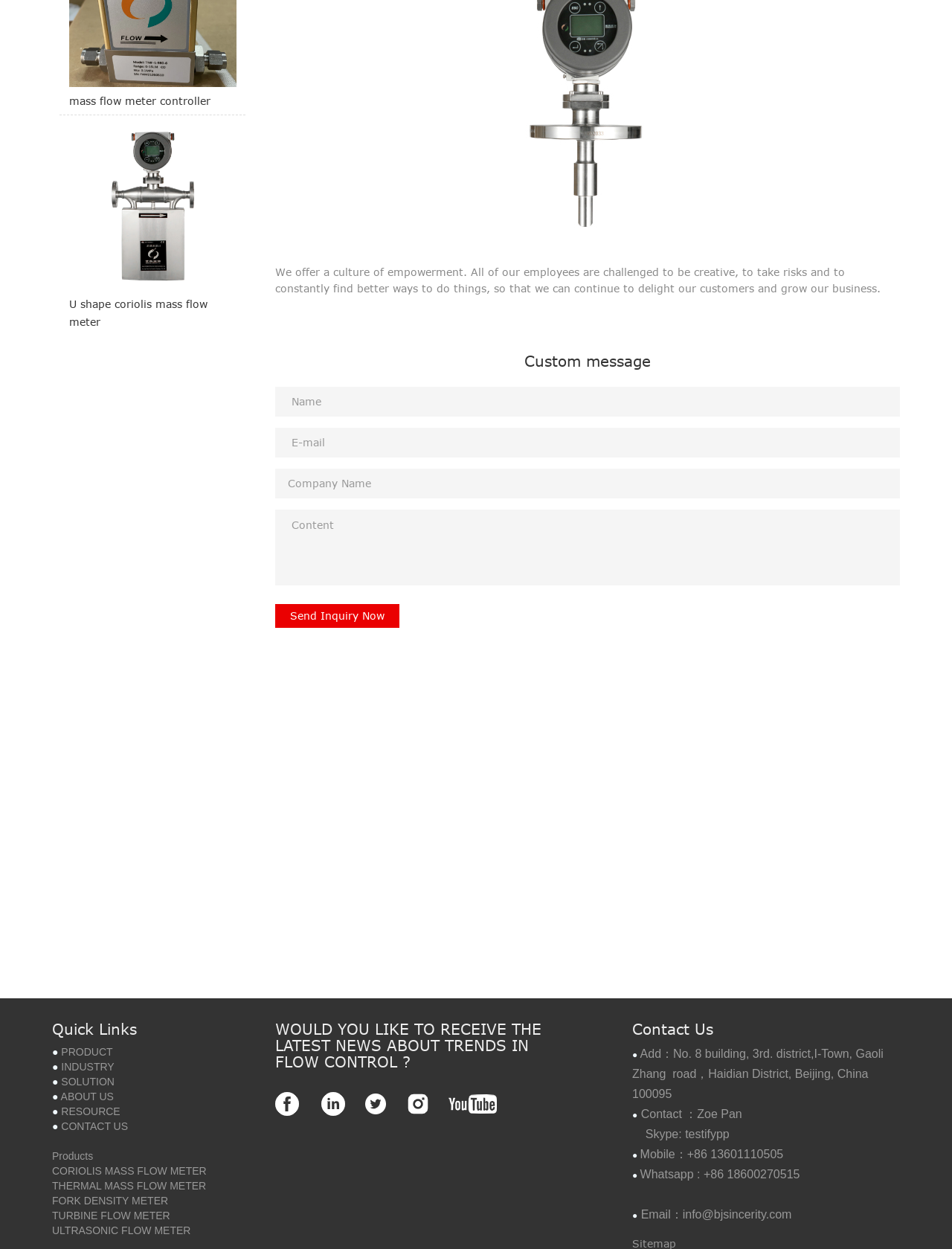Find the bounding box coordinates for the element that must be clicked to complete the instruction: "Click the 'CONTACT US' link". The coordinates should be four float numbers between 0 and 1, indicated as [left, top, right, bottom].

[0.064, 0.897, 0.134, 0.906]